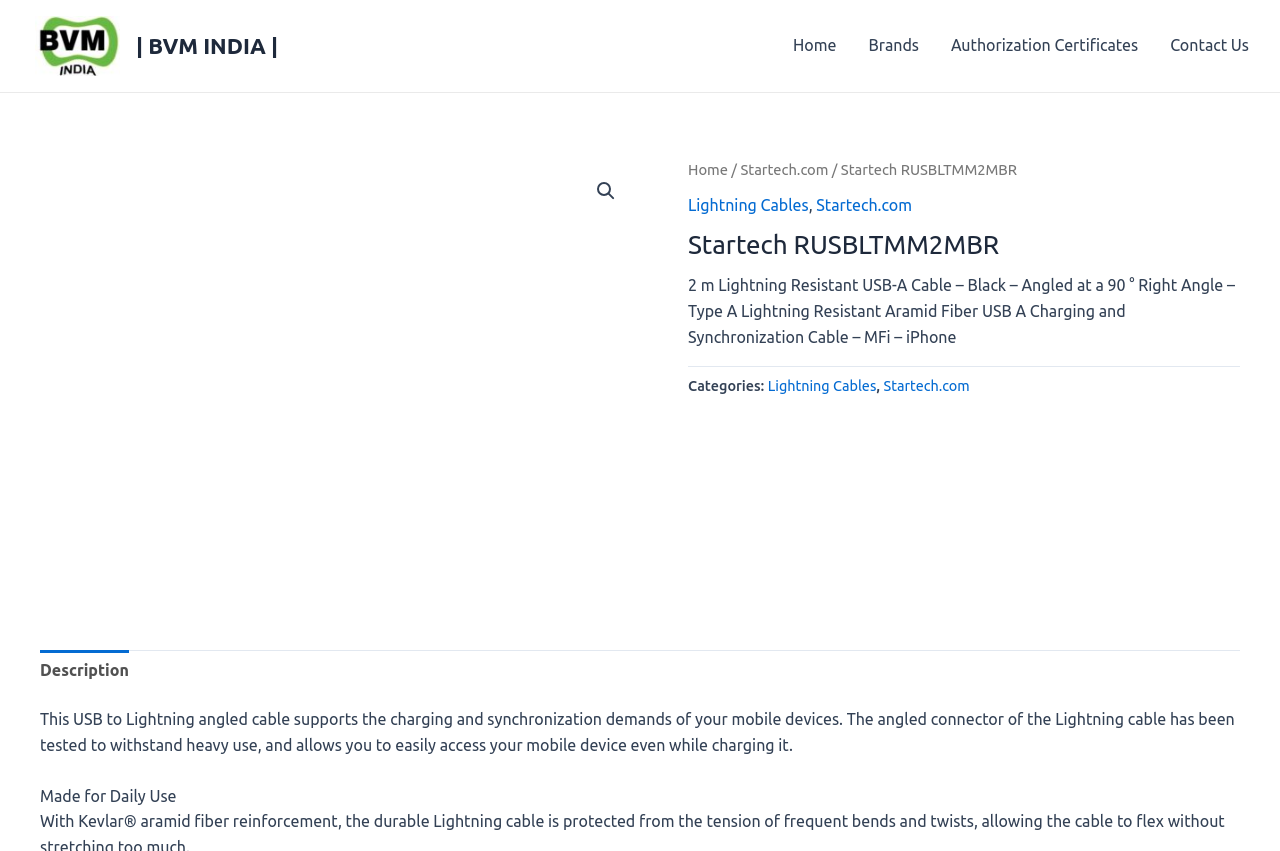Please provide a comprehensive response to the question based on the details in the image: What is the certification of the Lightning Cable?

I found the answer by looking at the product description, which mentions 'MFi – iPhone'.